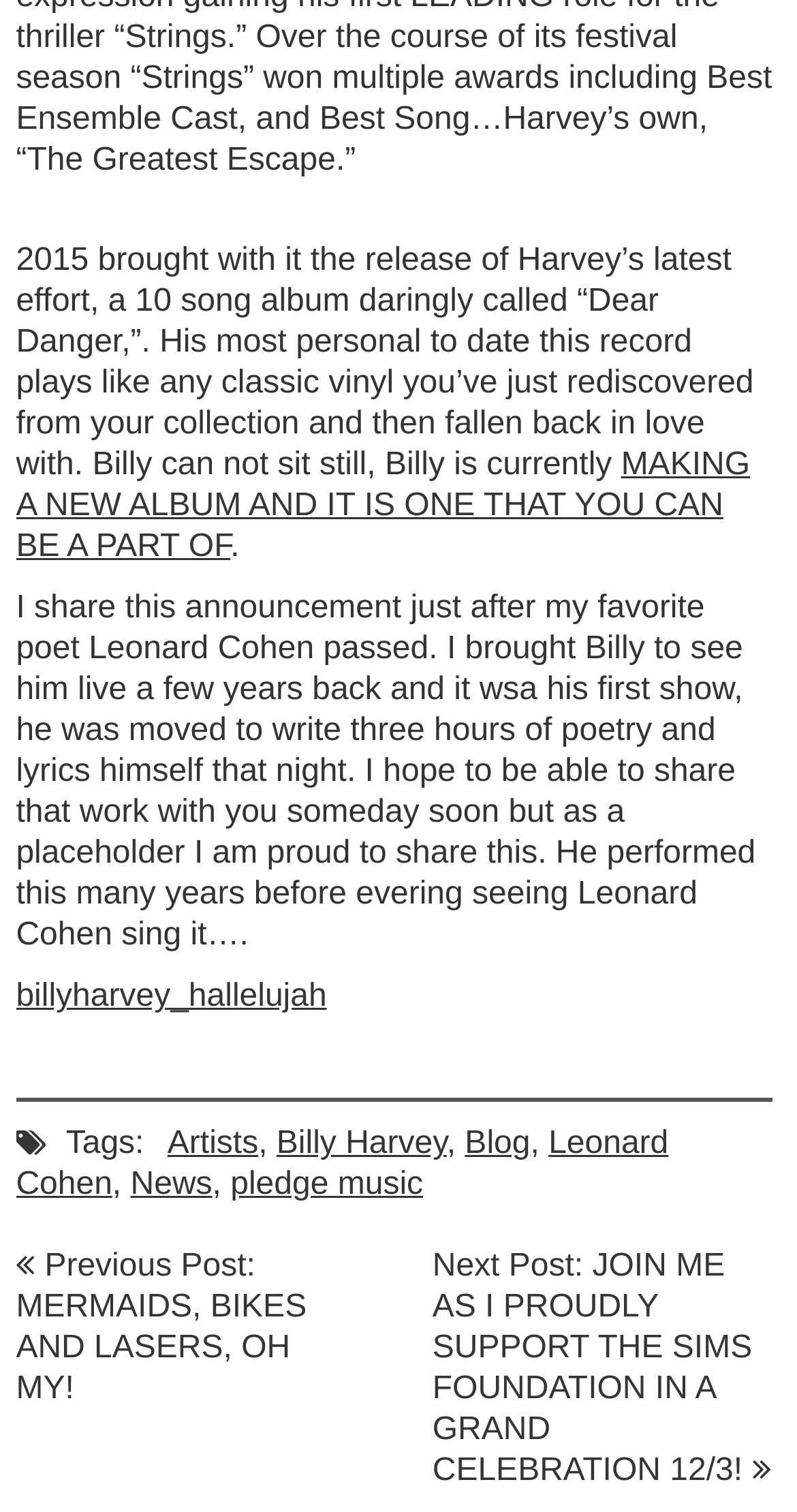Using the image as a reference, answer the following question in as much detail as possible:
What is the type of content that can be found on this webpage?

The presence of links like 'Previous Post' and 'Next Post' suggests that this webpage contains blog posts. Additionally, the text on the webpage appears to be a personal blog post or article.